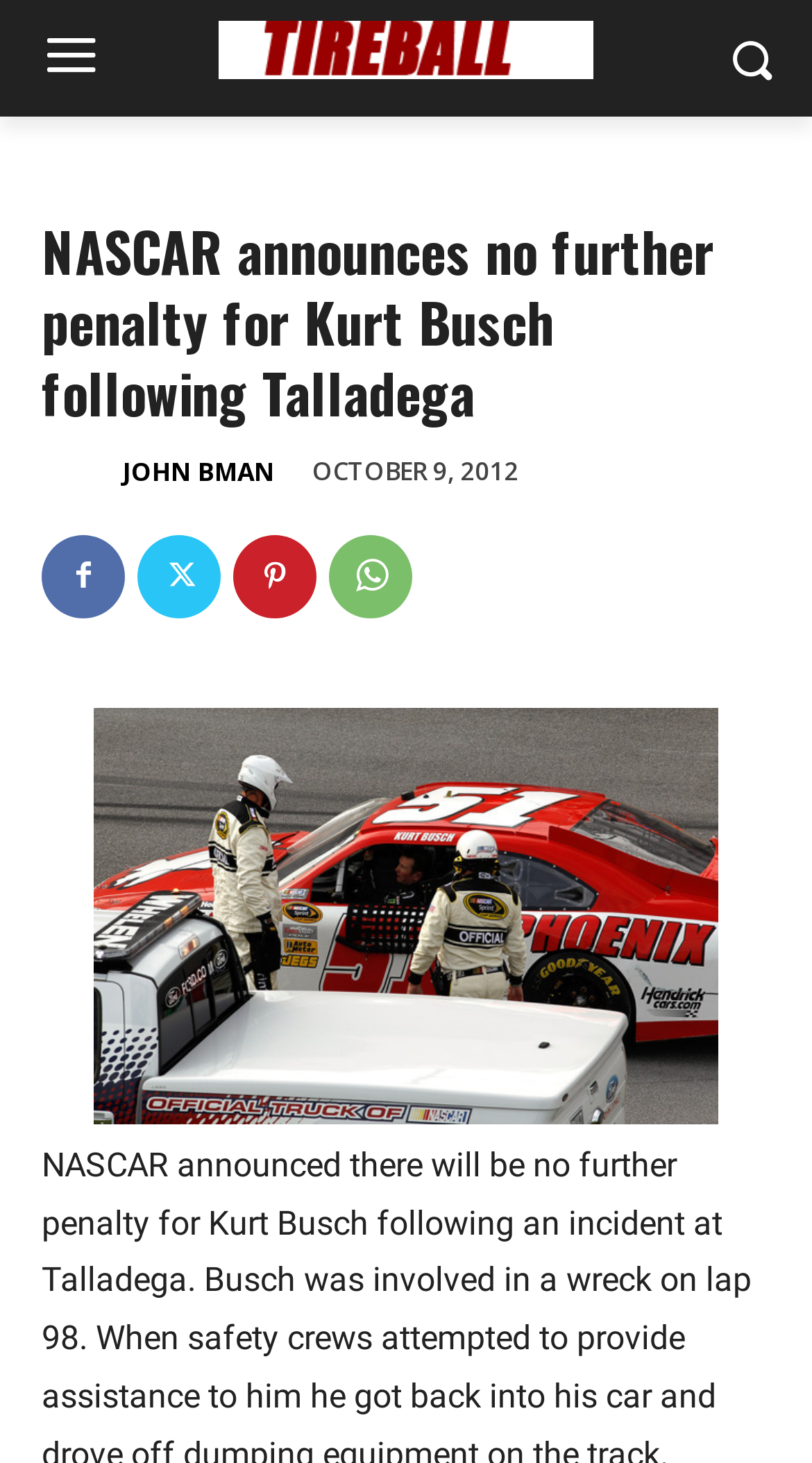Please provide a one-word or short phrase answer to the question:
Who wrote the article?

John Bman